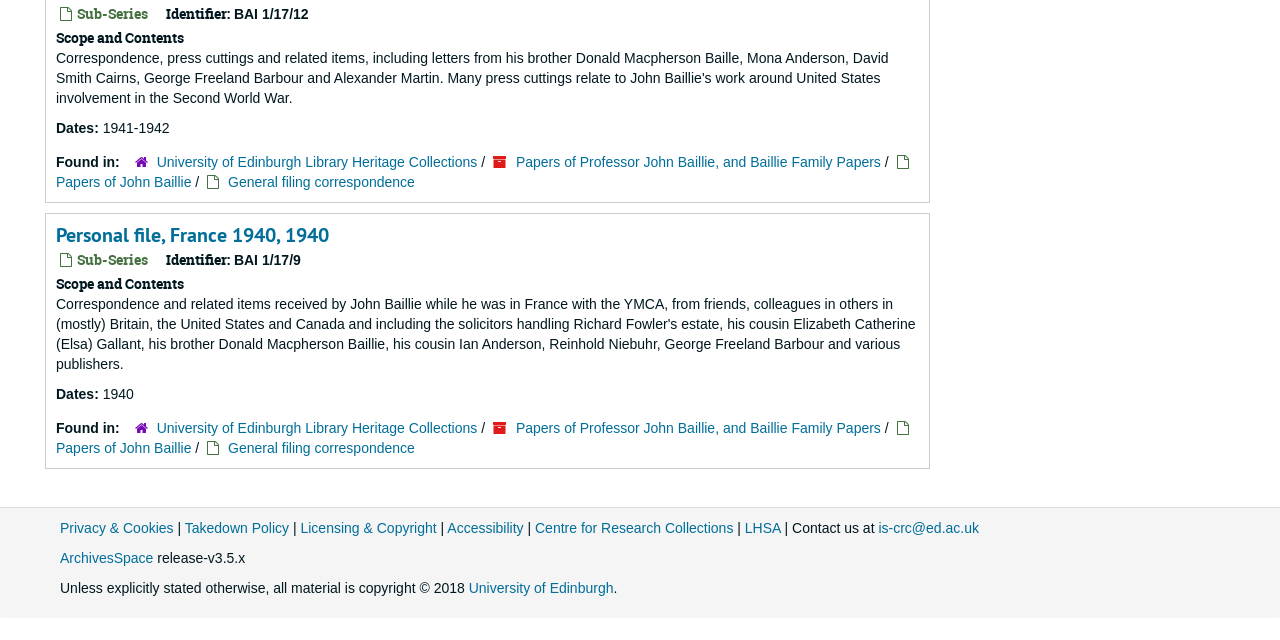Determine the bounding box coordinates of the UI element described below. Use the format (top-left x, top-left y, bottom-right x, bottom-right y) with floating point numbers between 0 and 1: MEDIA

None